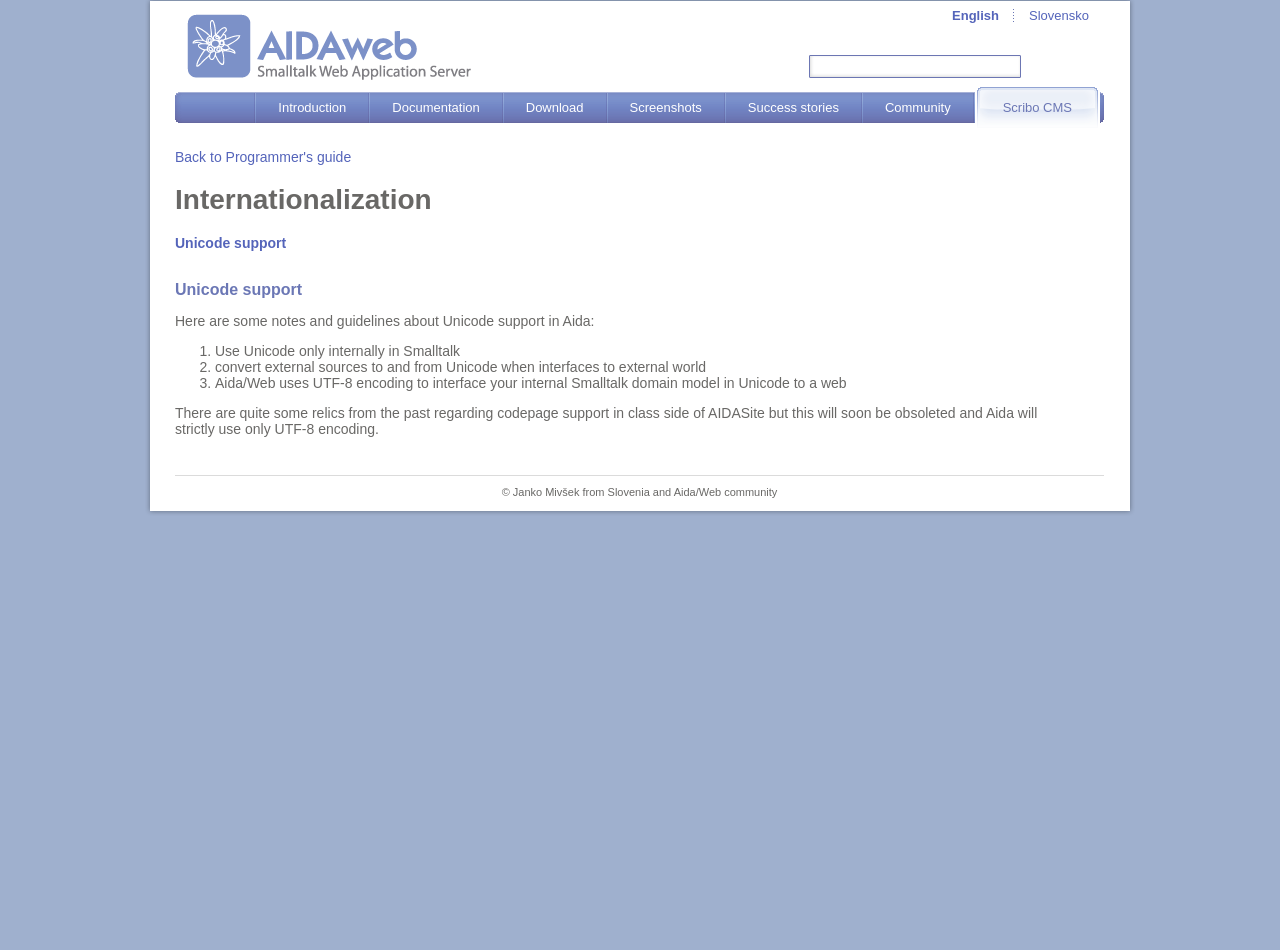Please specify the bounding box coordinates for the clickable region that will help you carry out the instruction: "Go to the 'Success stories' page".

[0.567, 0.092, 0.673, 0.135]